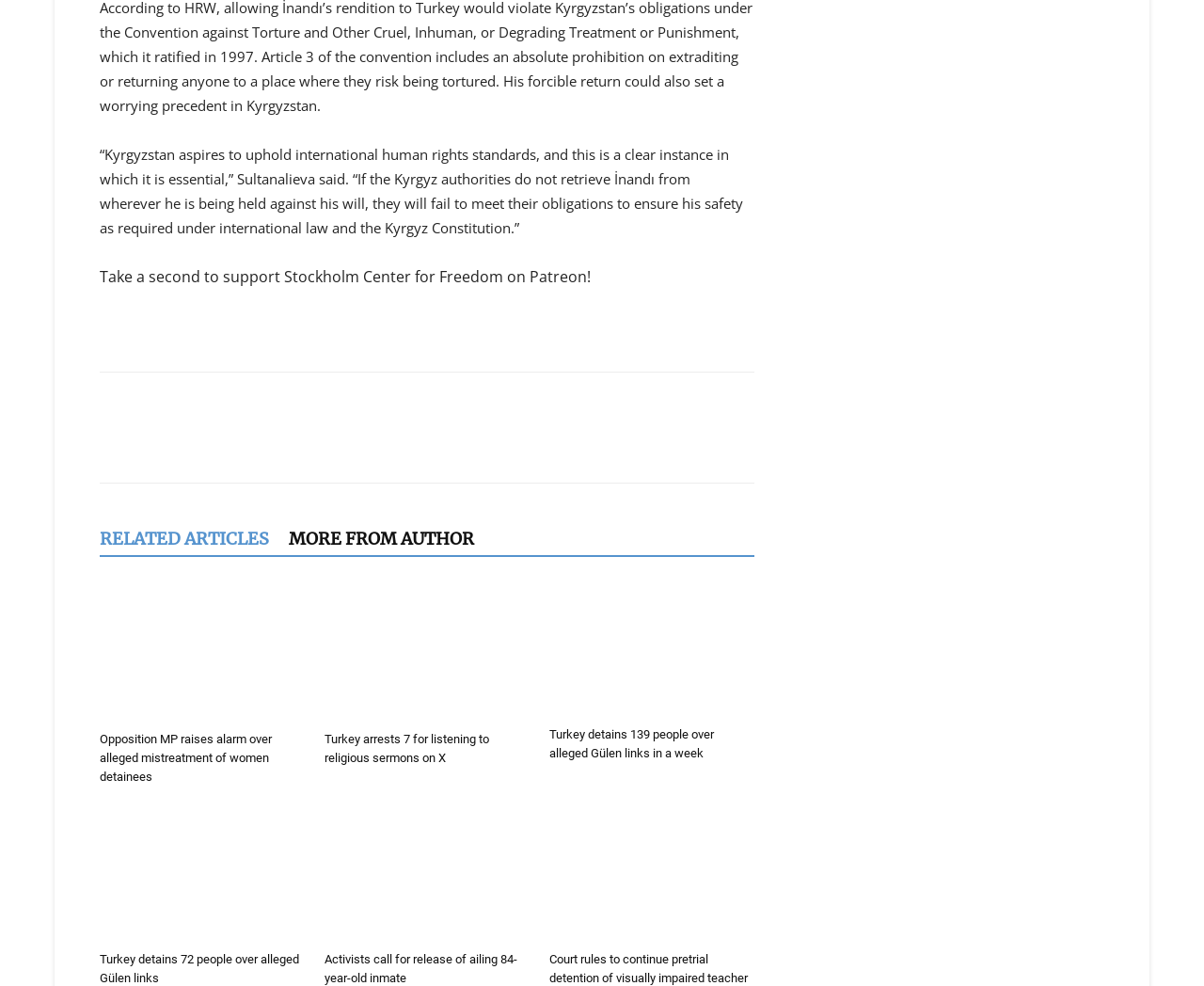Bounding box coordinates are to be given in the format (top-left x, top-left y, bottom-right x, bottom-right y). All values must be floating point numbers between 0 and 1. Provide the bounding box coordinate for the UI element described as: RELATED ARTICLES

[0.083, 0.531, 0.24, 0.563]